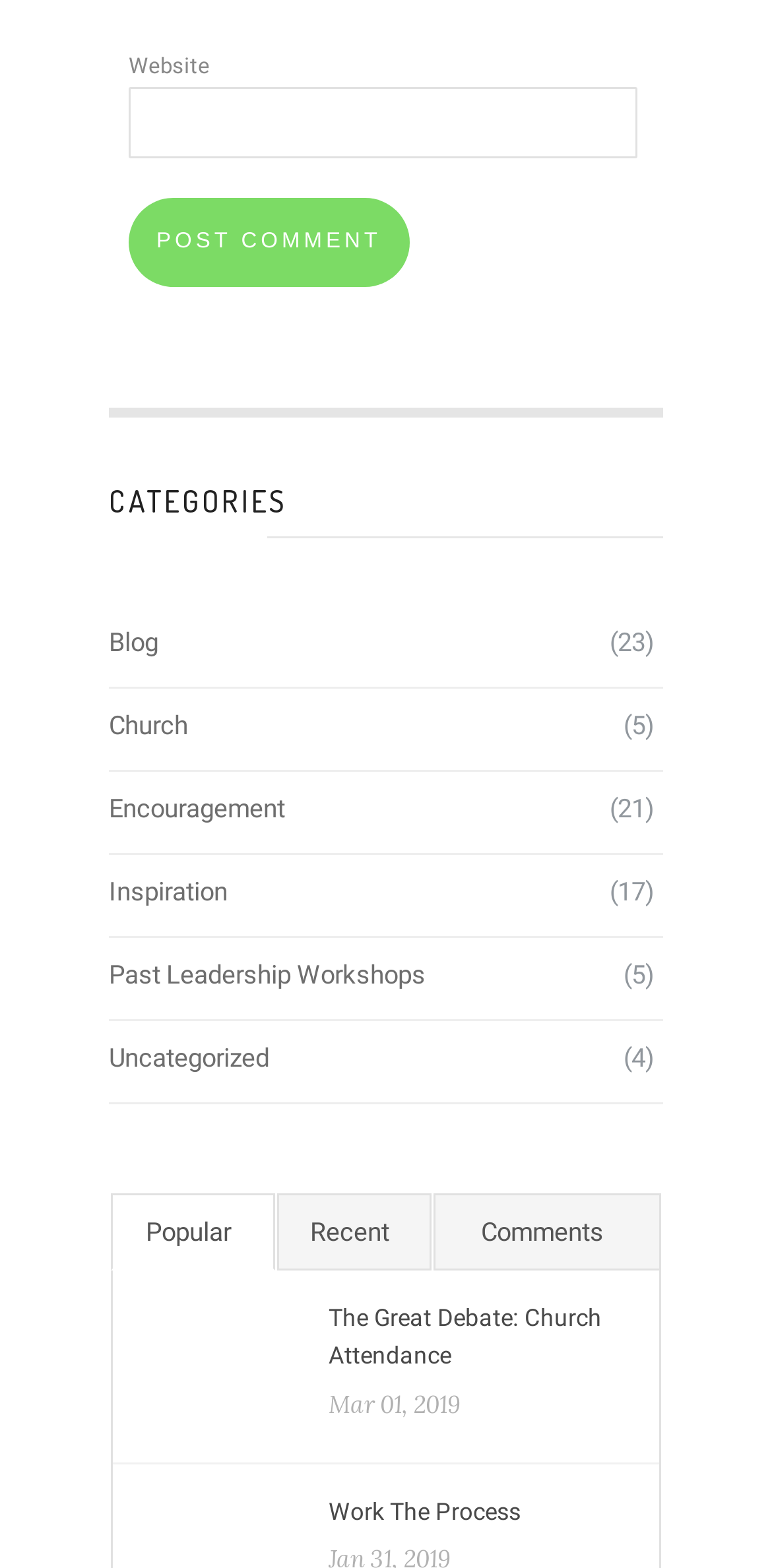Identify the bounding box coordinates of the clickable region required to complete the instruction: "View blog posts". The coordinates should be given as four float numbers within the range of 0 and 1, i.e., [left, top, right, bottom].

[0.141, 0.396, 0.205, 0.423]